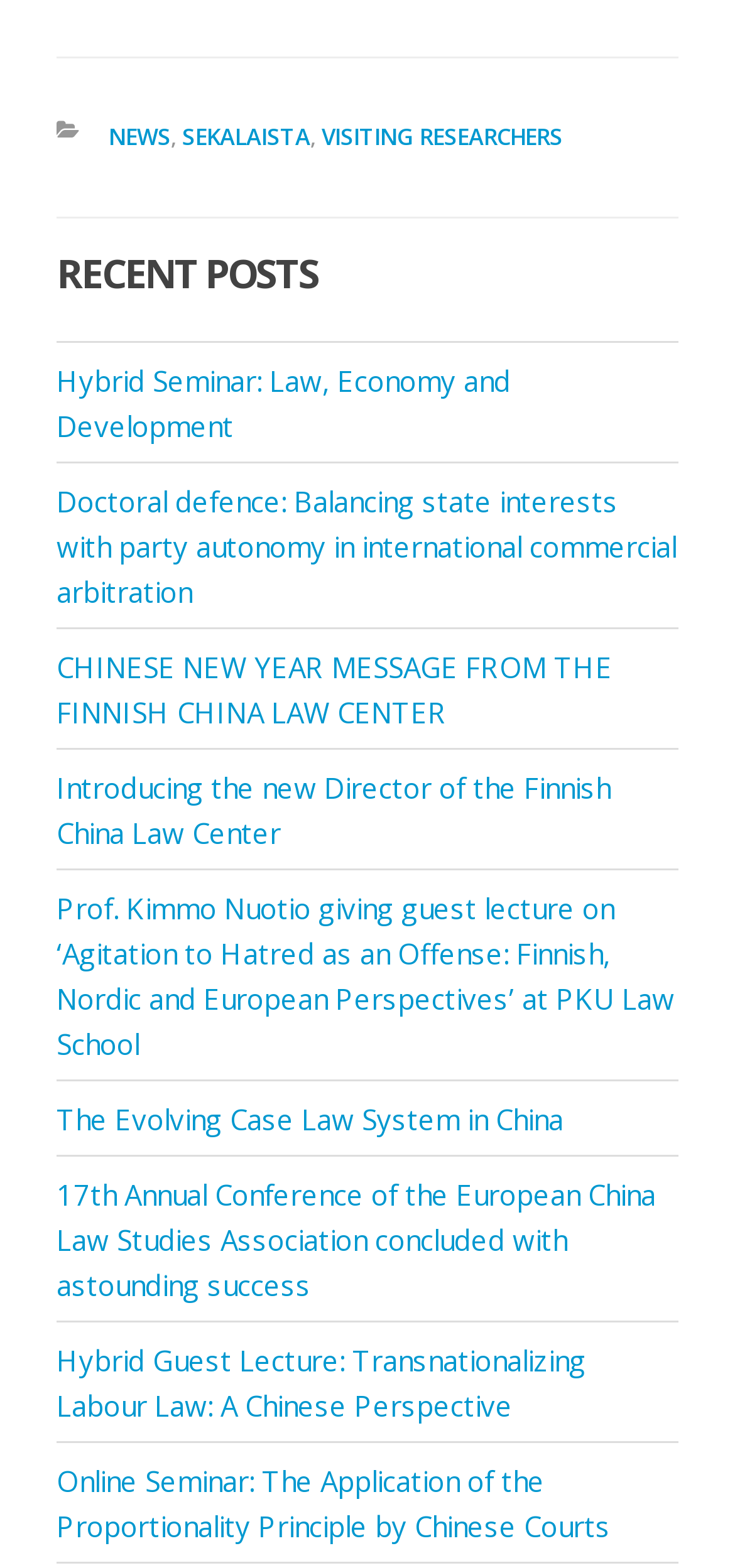Give a succinct answer to this question in a single word or phrase: 
How many recent posts are listed?

8